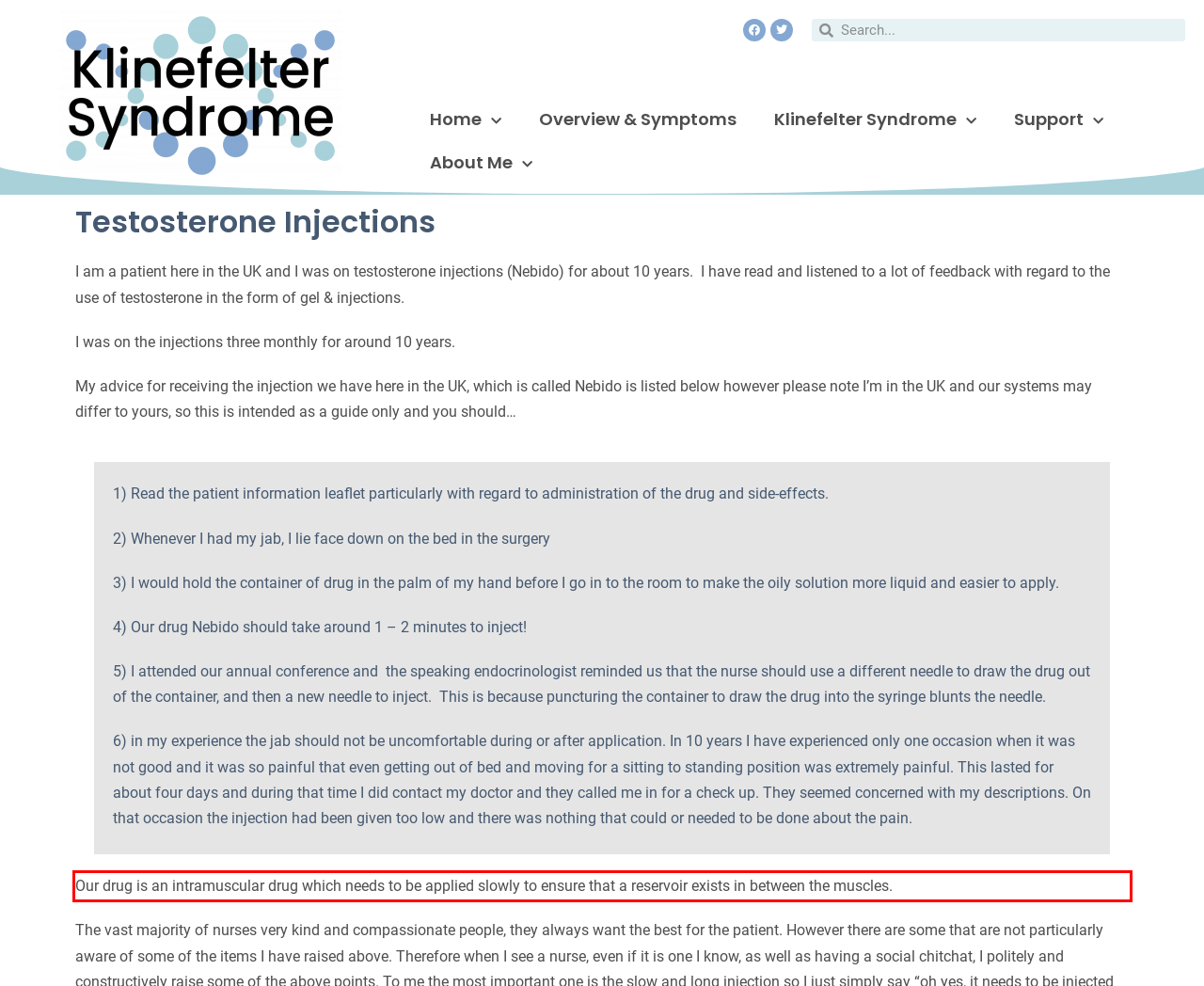Identify the text within the red bounding box on the webpage screenshot and generate the extracted text content.

Our drug is an intramuscular drug which needs to be applied slowly to ensure that a reservoir exists in between the muscles.